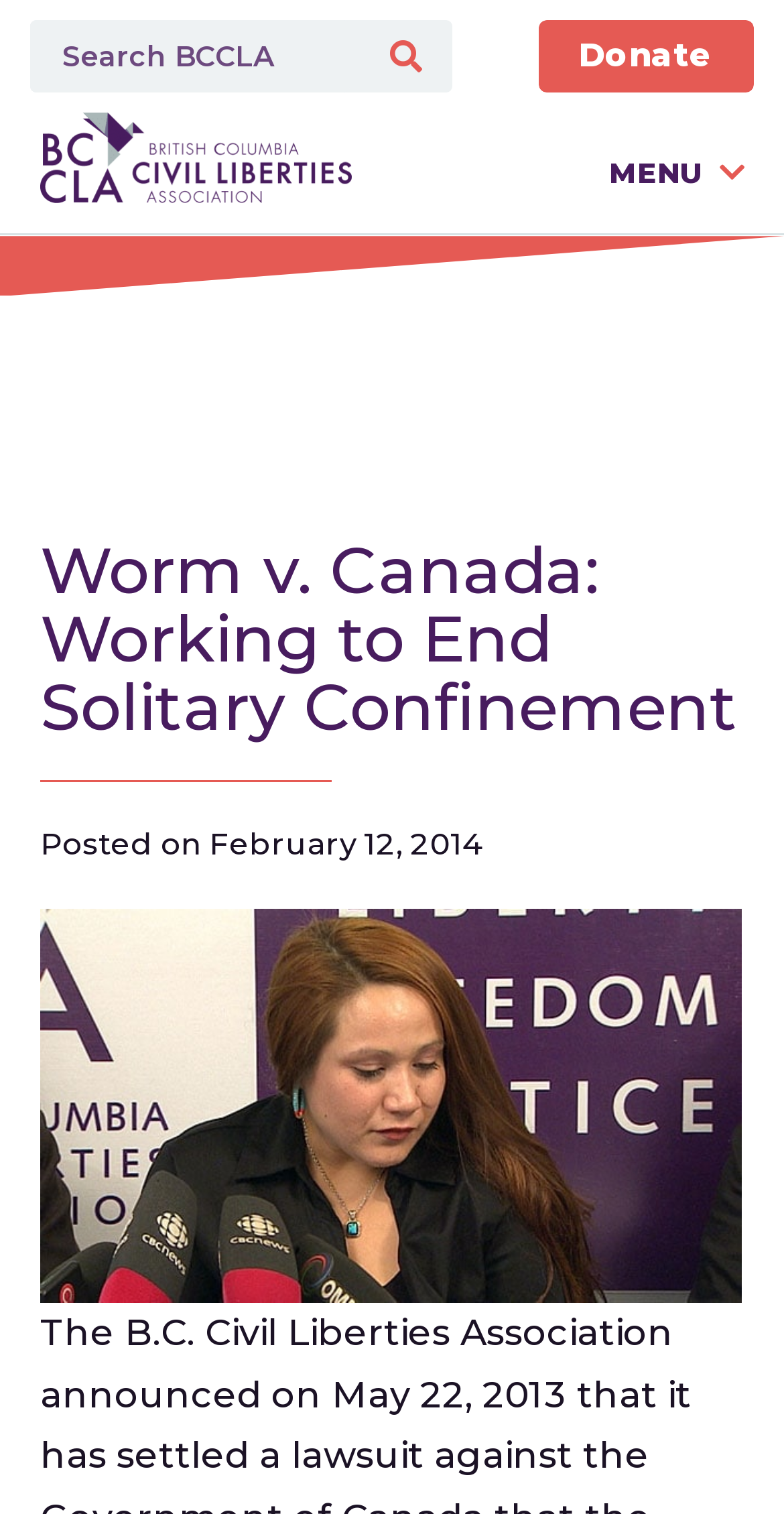Determine the bounding box coordinates for the clickable element required to fulfill the instruction: "search for something". Provide the coordinates as four float numbers between 0 and 1, i.e., [left, top, right, bottom].

[0.038, 0.013, 0.577, 0.061]